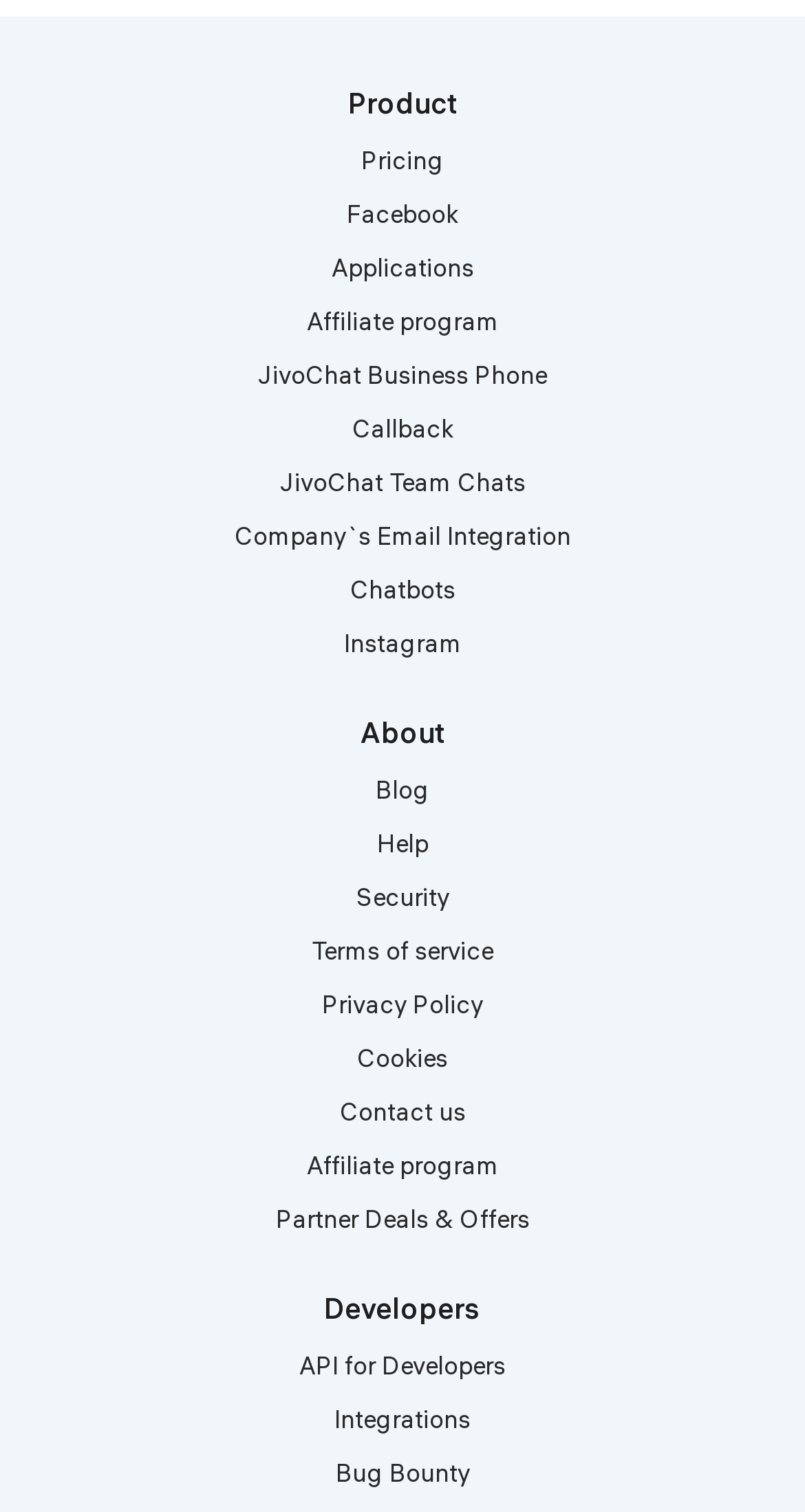Given the description "API for Developers", determine the bounding box of the corresponding UI element.

[0.372, 0.893, 0.628, 0.914]